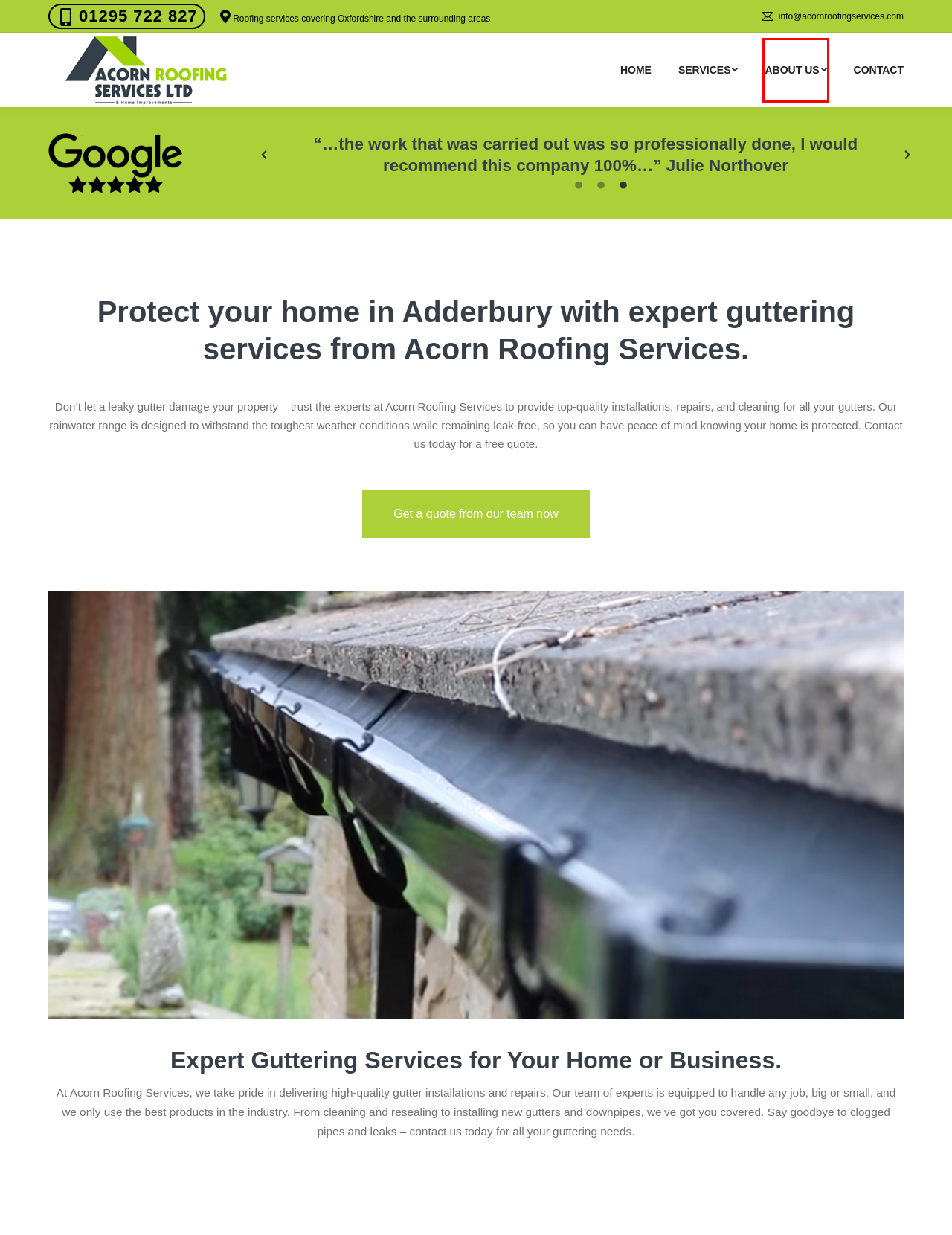Examine the screenshot of a webpage with a red bounding box around a UI element. Select the most accurate webpage description that corresponds to the new page after clicking the highlighted element. Here are the choices:
A. Contact - Acorn Roofing Services
B. Acorn Roofing Services Ltd - Confederation of Roofing Contractors
C. Businesses UK - Directory of UK Businesses
D. Oxfordshire Roofing Services | Acorn Roofing Services
E. Privacy Policy - Acorn Roofing Services
F. About Us - Acorn Roofing Services
G. Sitemap - Acorn Roofing Services
H. Warwickshire based Web Design / Development and SEO

F